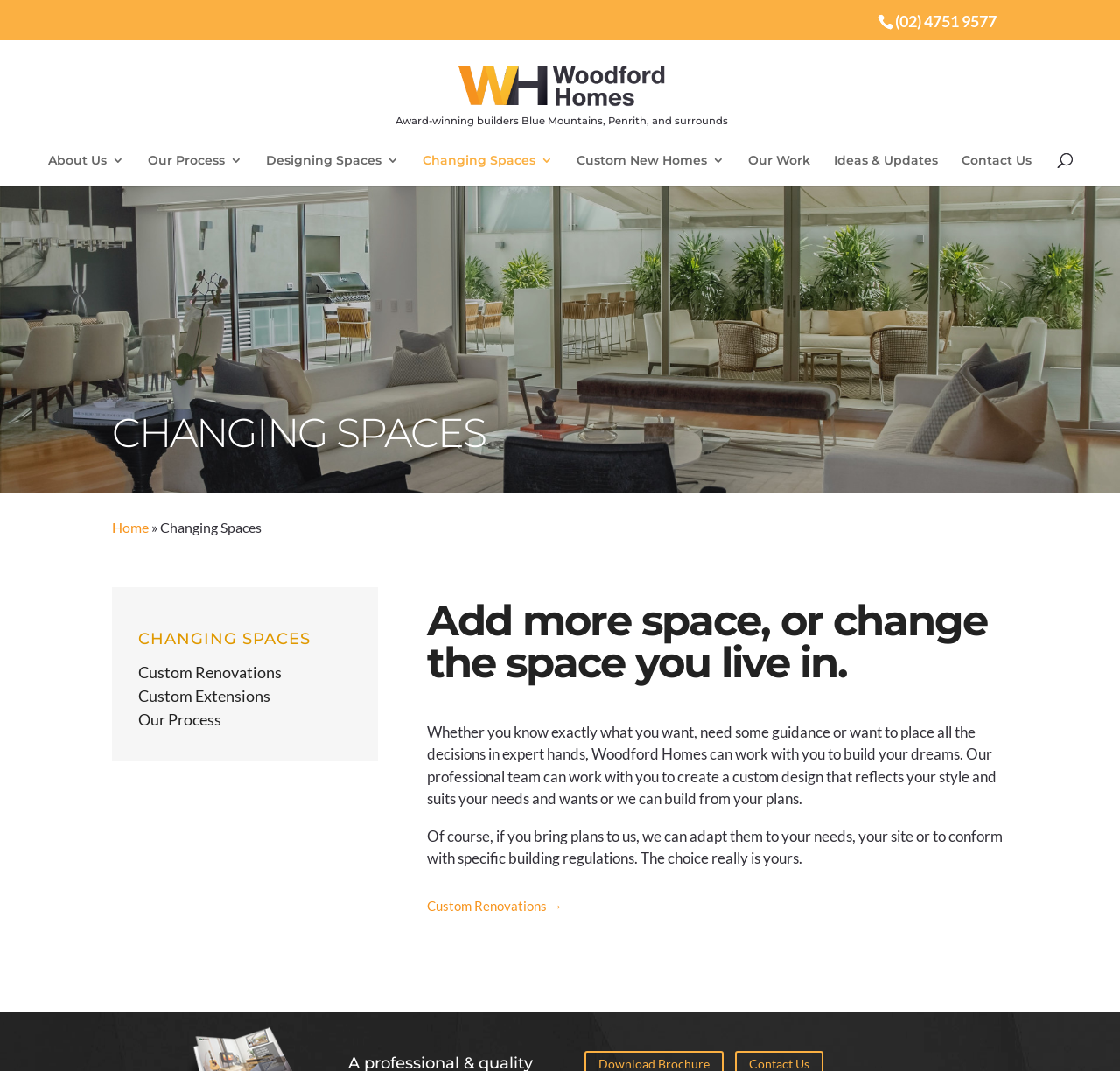Refer to the image and provide an in-depth answer to the question:
How can clients work with Woodford Homes?

According to the webpage, clients can work with Woodford Homes in two ways: either by creating a custom design that reflects their style and suits their needs, or by bringing their own plans to be adapted by Woodford Homes. This suggests that Woodford Homes offers a flexible approach to working with clients.